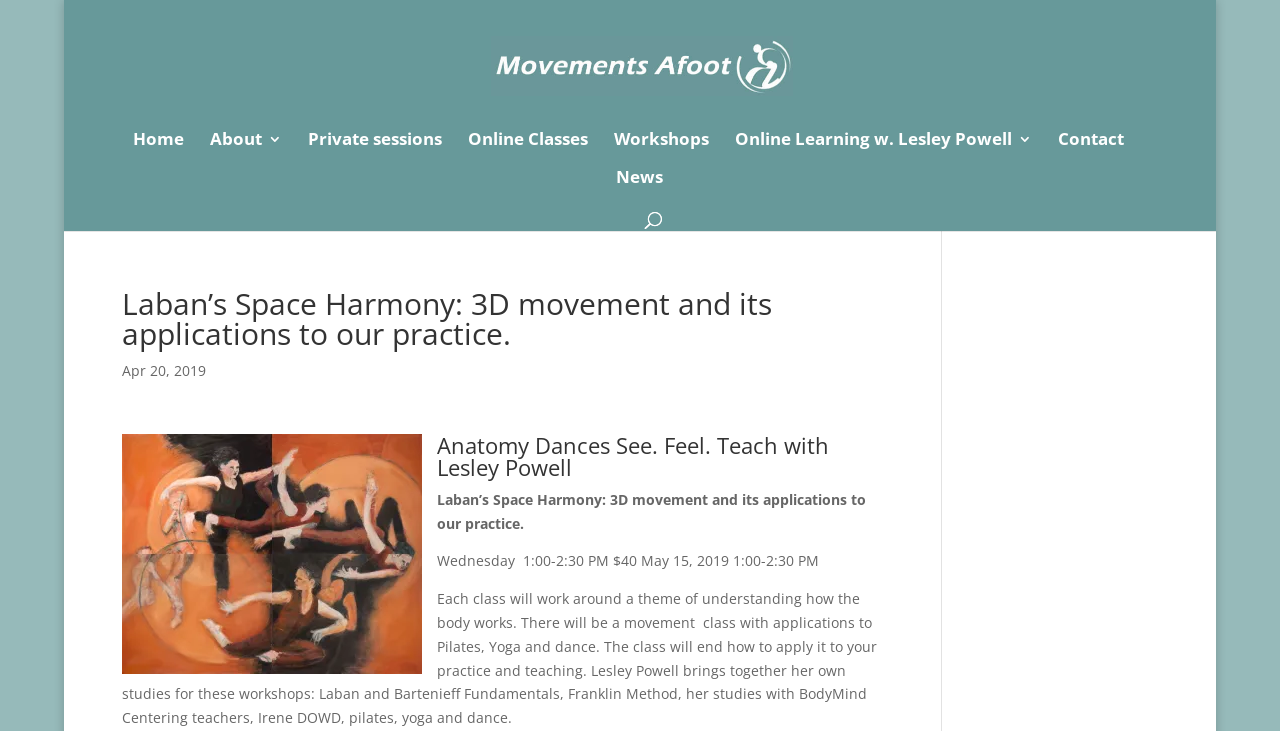Give a complete and precise description of the webpage's appearance.

This webpage appears to be a course or workshop description page. At the top, there is a logo image and a link to "Movements Afoot" on the left side, with a navigation menu on the right side featuring links to "Home", "About 3", "Private sessions", "Online Classes", "Workshops", "Online Learning w. Lesley Powell 3", and "Contact".

Below the navigation menu, there is a prominent heading that reads "Laban’s Space Harmony: 3D movement and its applications to our practice." with a date "Apr 20, 2019" written below it. 

Further down, there is another heading that reads "Anatomy Dances See. Feel. Teach with Lesley Powell". Below this heading, there is a schedule information section that lists the class details, including the day of the week, time, price, and date. 

The main content of the page is a descriptive text that explains what the class will cover, including understanding how the body works, movement exercises, and applications to Pilates, Yoga, and dance. The text also mentions the instructor, Lesley Powell, and her background in various movement studies.